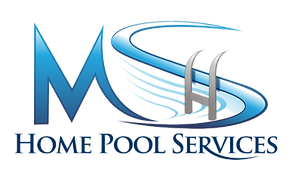What does the wave graphic in the logo illustrate?
Provide a detailed and extensive answer to the question.

The wave graphic in the logo illustrates movement and fluidity, conveying a sense of professionalism and expertise in pool care.